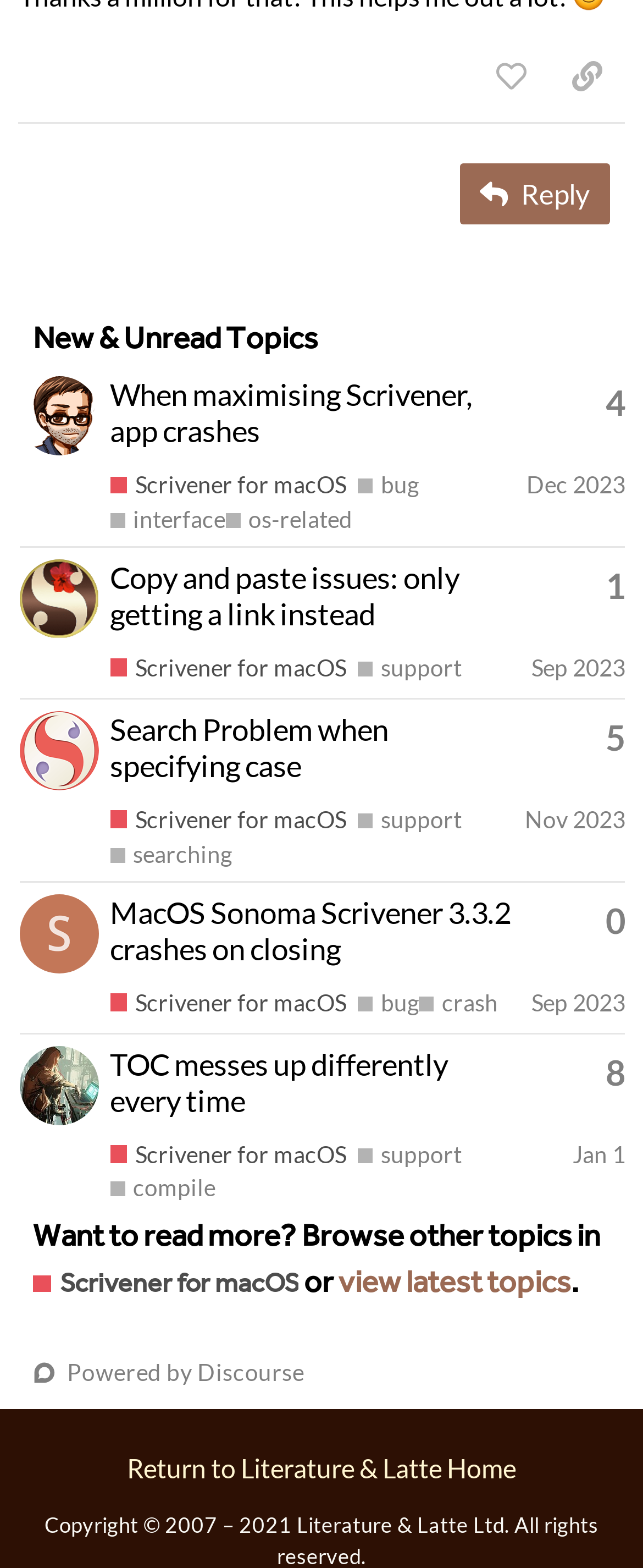What is the topic with 4 replies?
From the image, respond using a single word or phrase.

When maximising Scrivener, app crashes